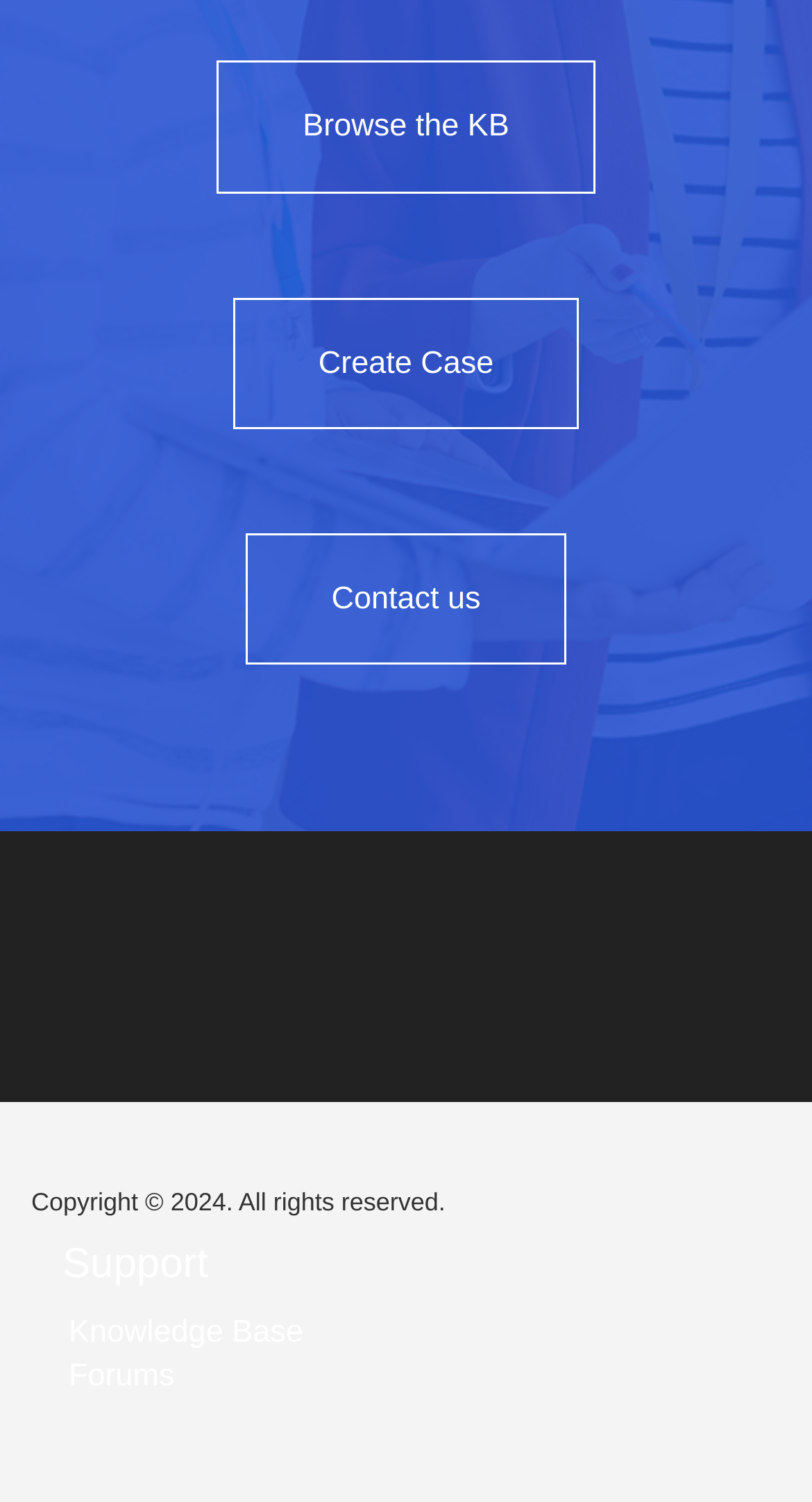Give the bounding box coordinates for this UI element: "Create Case". The coordinates should be four float numbers between 0 and 1, arranged as [left, top, right, bottom].

[0.287, 0.197, 0.713, 0.285]